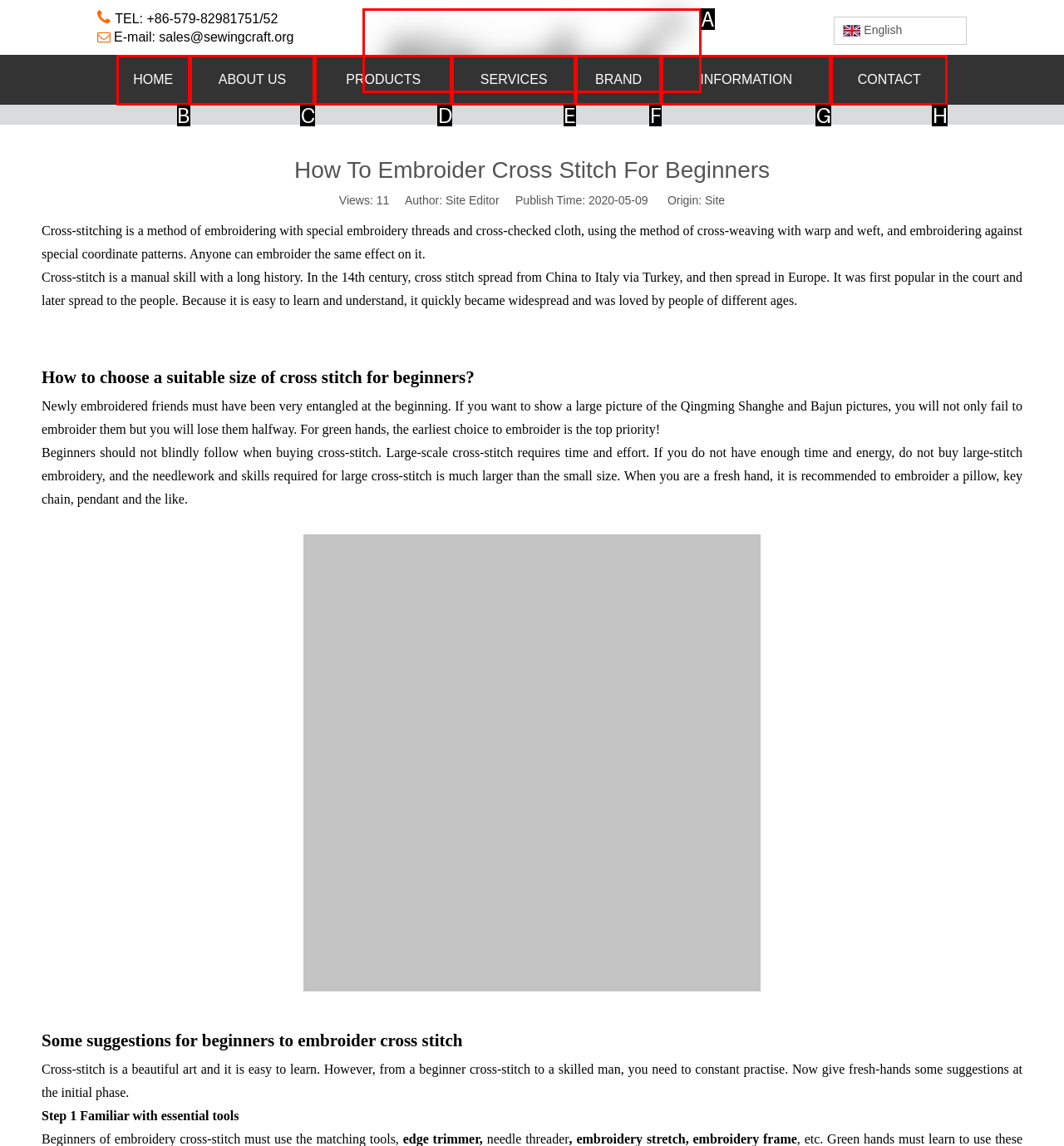Determine the HTML element that best matches this description: Contact from the given choices. Respond with the corresponding letter.

H